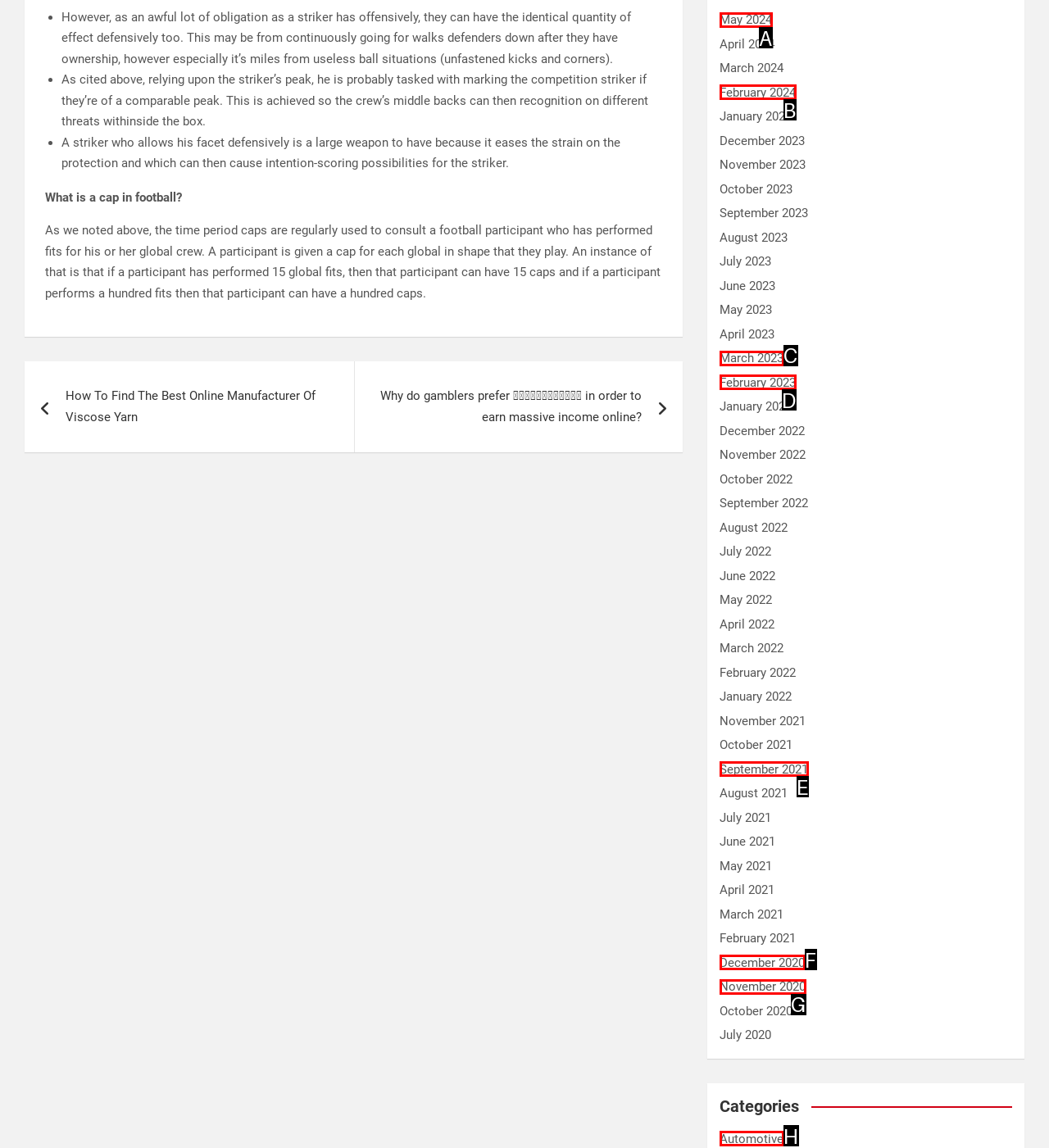Select the proper HTML element to perform the given task: Go to 'May 2024' Answer with the corresponding letter from the provided choices.

A